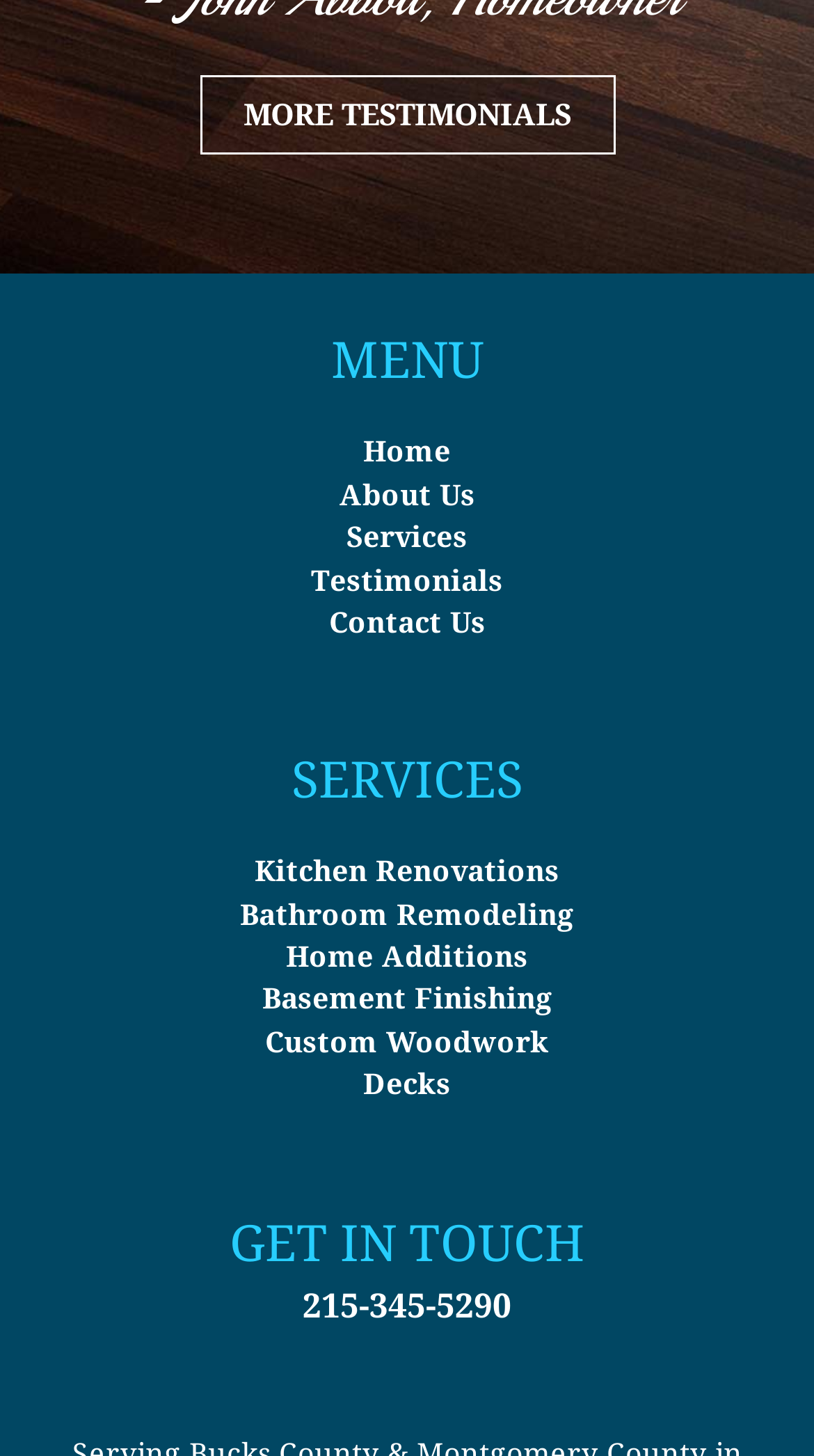How many links are in the main menu?
Based on the visual, give a brief answer using one word or a short phrase.

5